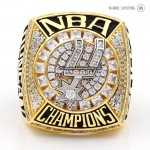Please provide a detailed answer to the question below by examining the image:
What is the significance of the inscription 'NBA CHAMPIONS'?

The caption states that the inscription 'NBA CHAMPIONS' is 'prominently displayed, reflecting the honor and achievement that comes with winning the championship', indicating that the significance of the inscription is to reflect the honor and achievement associated with winning the NBA championship.